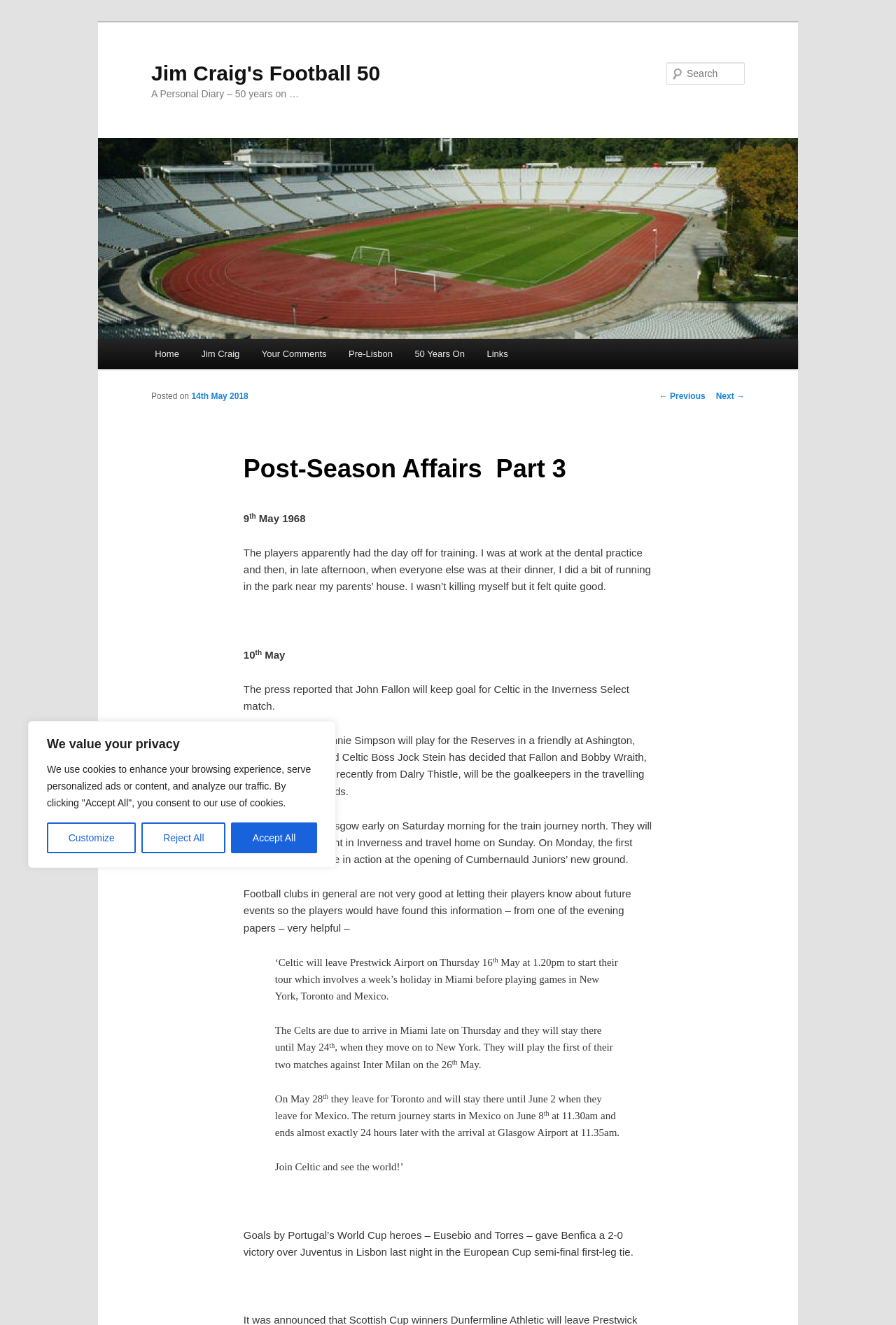Given the element description, predict the bounding box coordinates in the format (top-left x, top-left y, bottom-right x, bottom-right y). Make sure all values are between 0 and 1. Here is the element description: Pre-Lisbon

[0.377, 0.256, 0.451, 0.278]